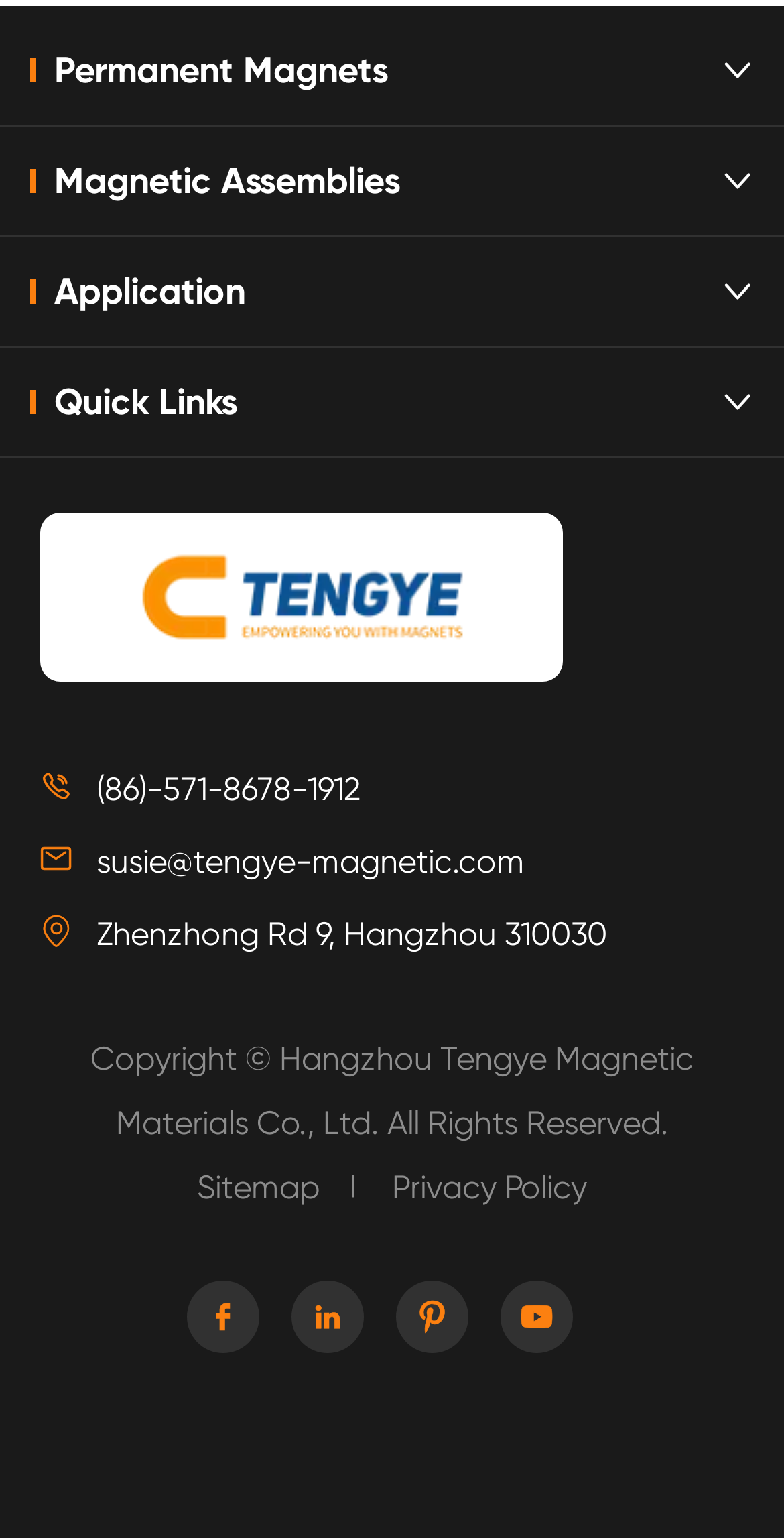Provide a brief response using a word or short phrase to this question:
How many social media links are on the webpage?

4